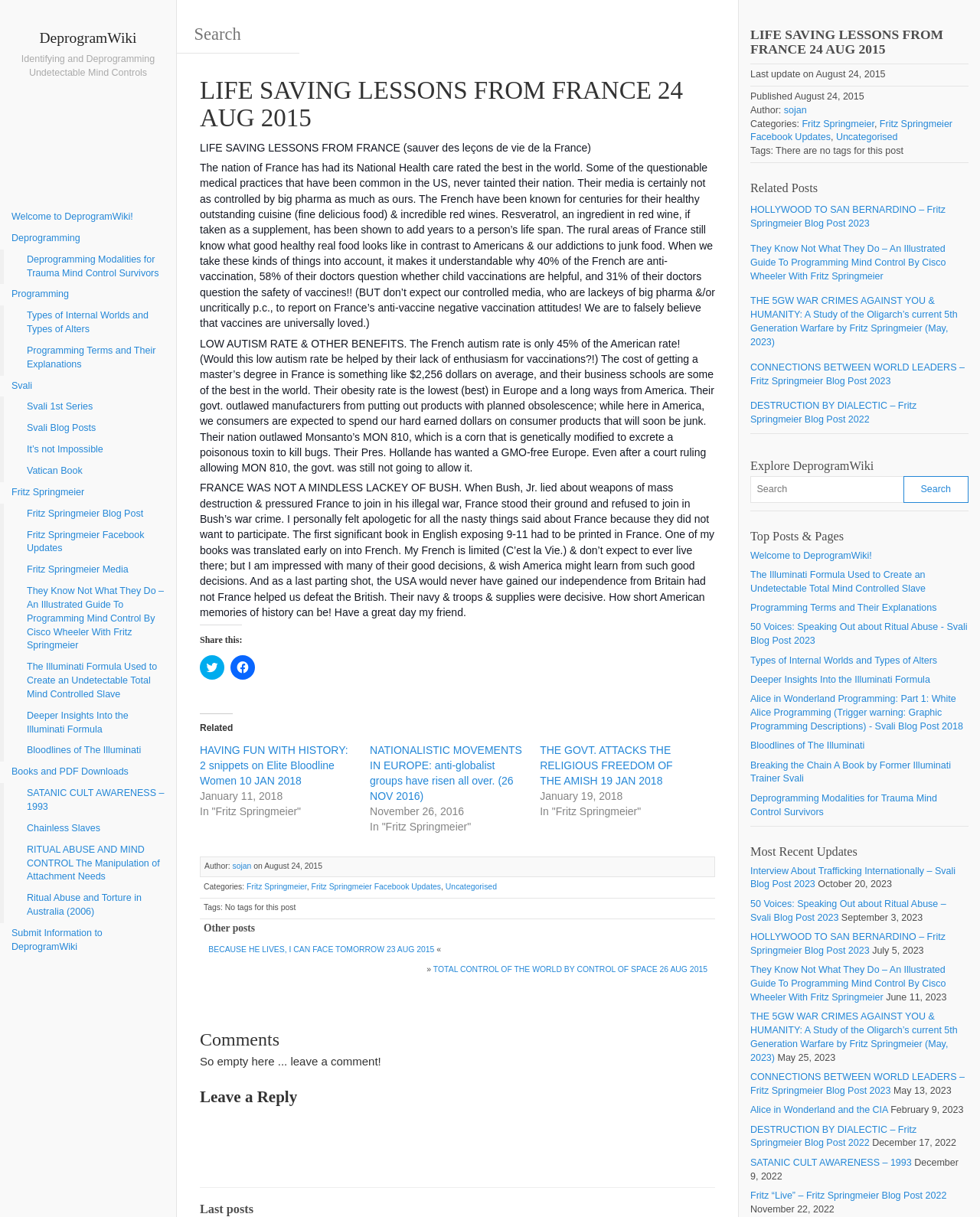Identify the bounding box coordinates for the region of the element that should be clicked to carry out the instruction: "Explore the category 'Beginner for Adult'". The bounding box coordinates should be four float numbers between 0 and 1, i.e., [left, top, right, bottom].

None